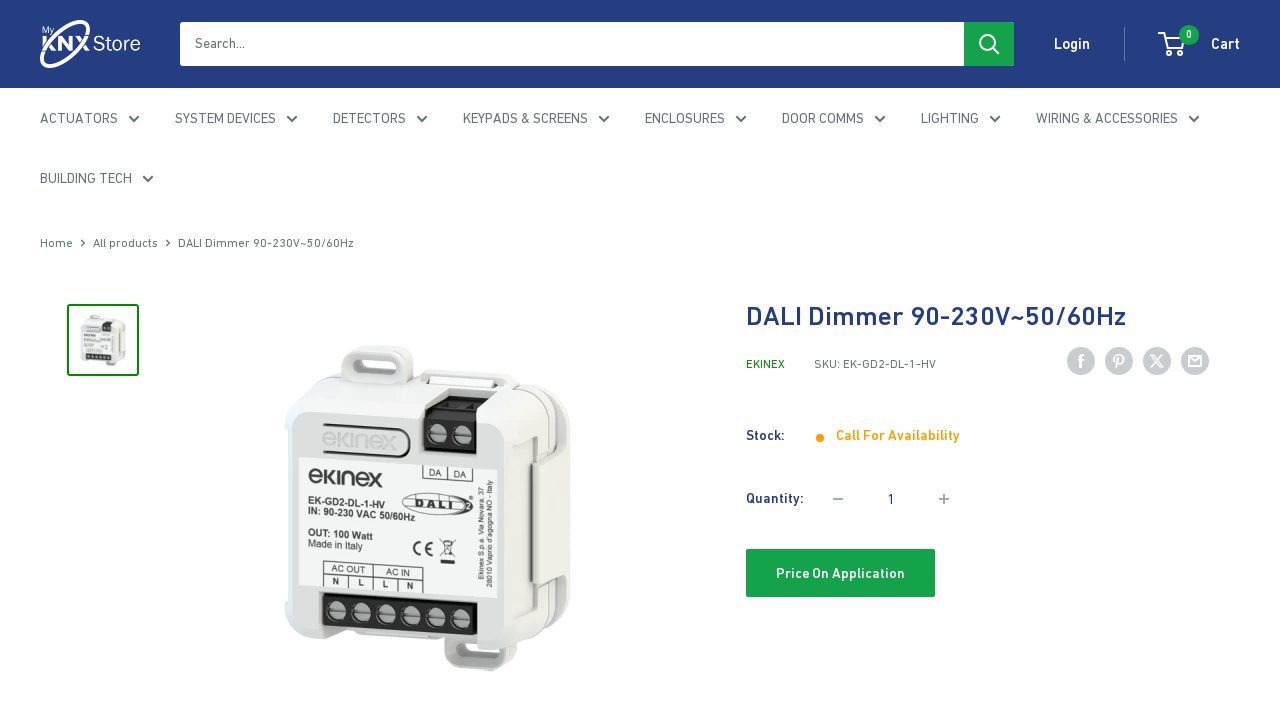Can you determine the main header of this webpage?

DALI Dimmer 90-230V~50/60Hz